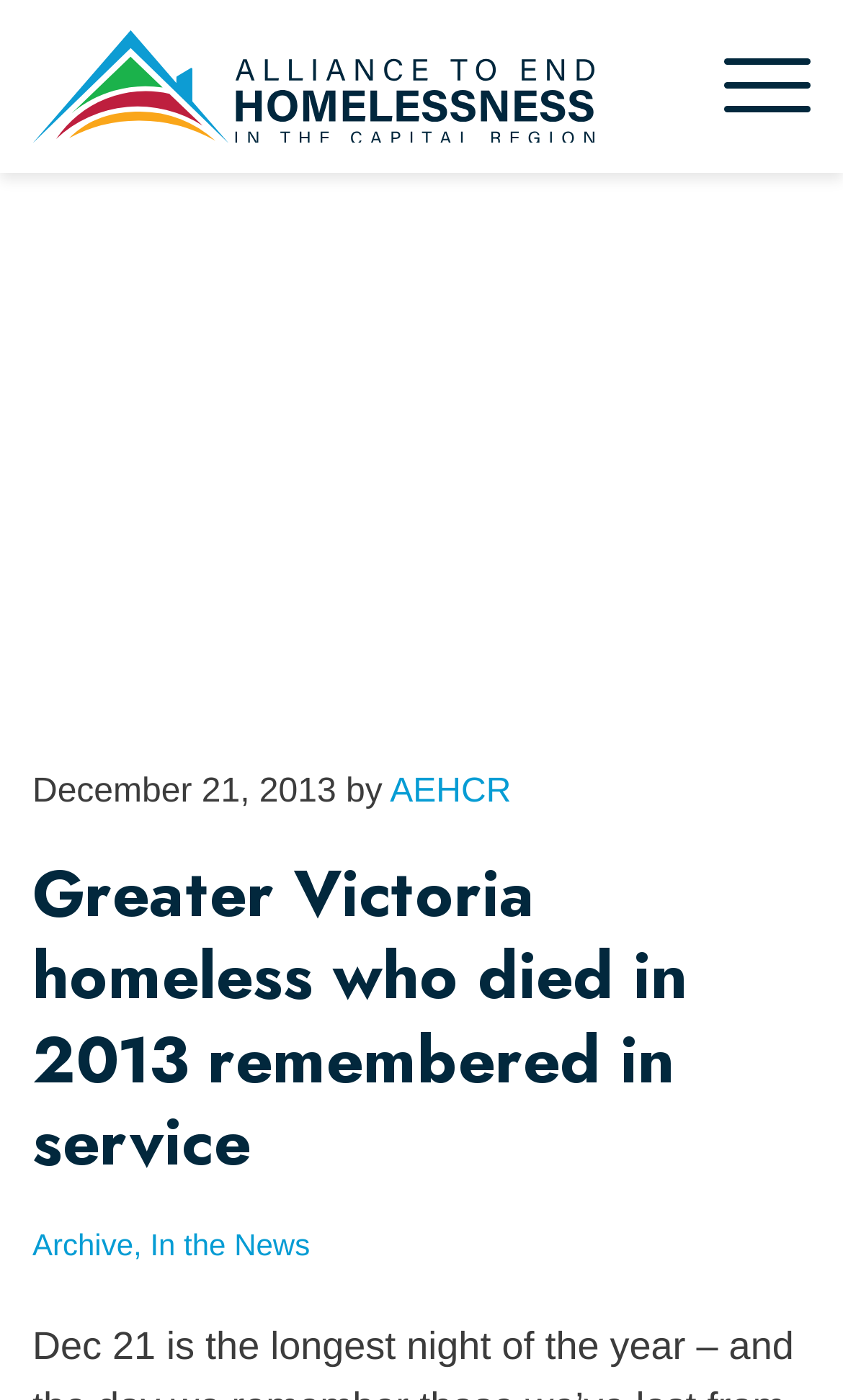Answer succinctly with a single word or phrase:
What is the logo above the menu?

AEHCR LOGO HORIZONTAL